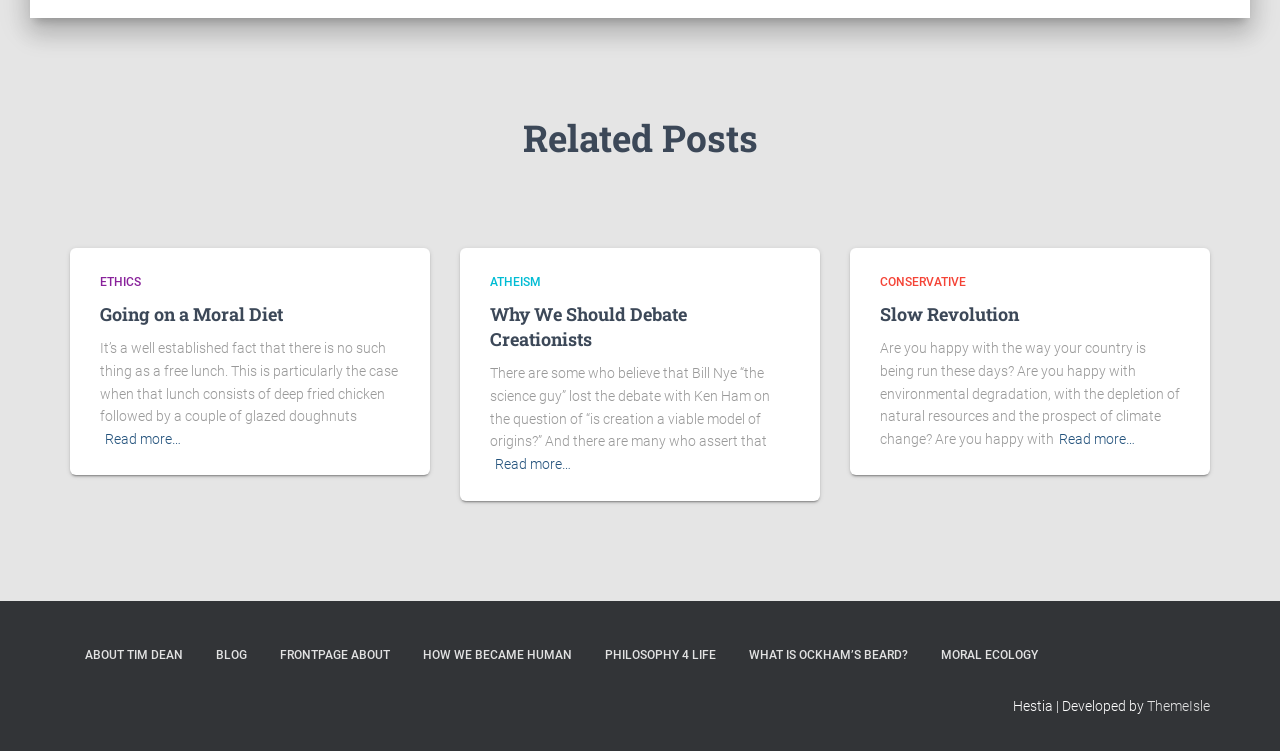What is the name of the developer of the theme 'Hestia'?
Provide a concise answer using a single word or phrase based on the image.

ThemeIsle